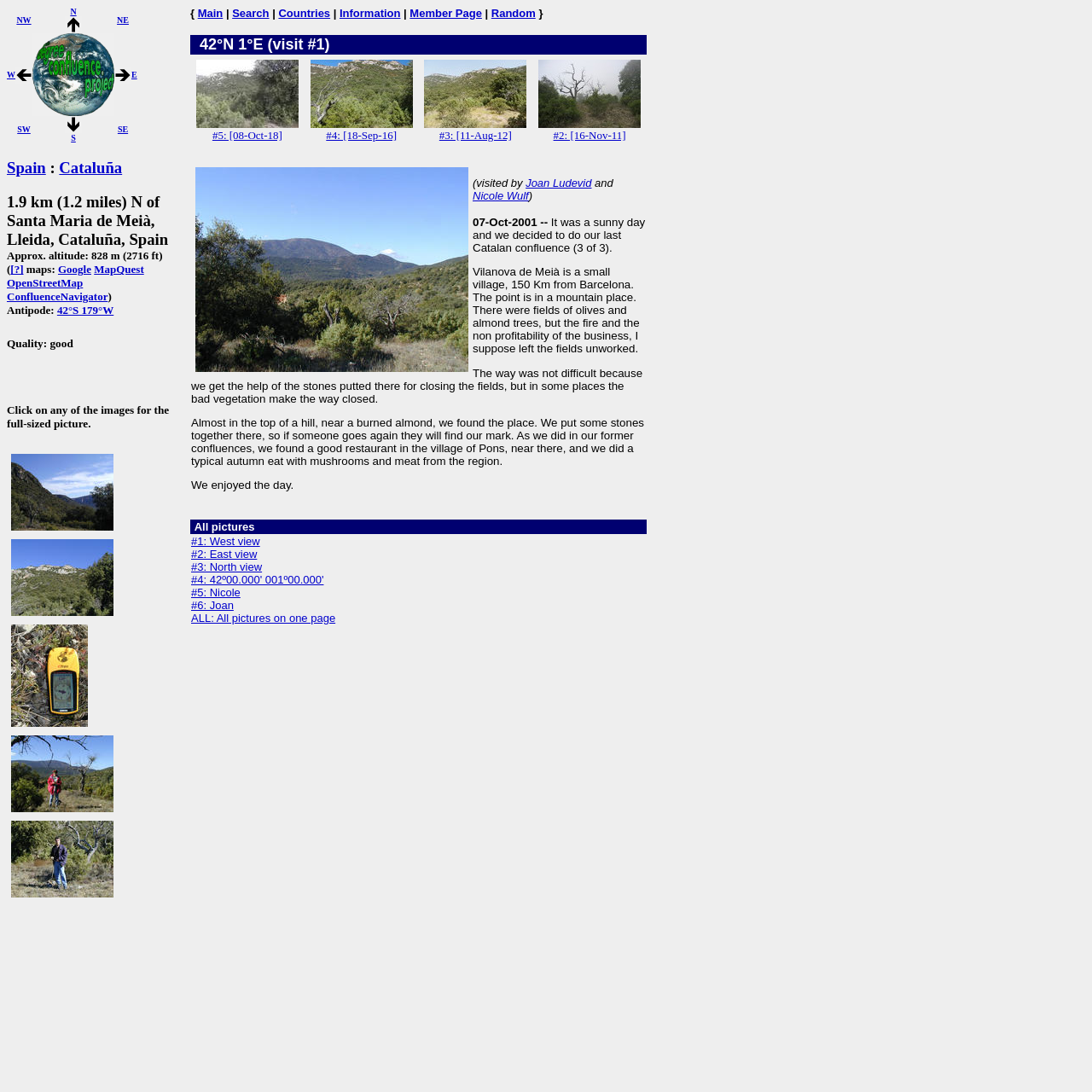Pinpoint the bounding box coordinates of the element you need to click to execute the following instruction: "View the North view image". The bounding box should be represented by four float numbers between 0 and 1, in the format [left, top, right, bottom].

[0.006, 0.49, 0.108, 0.503]